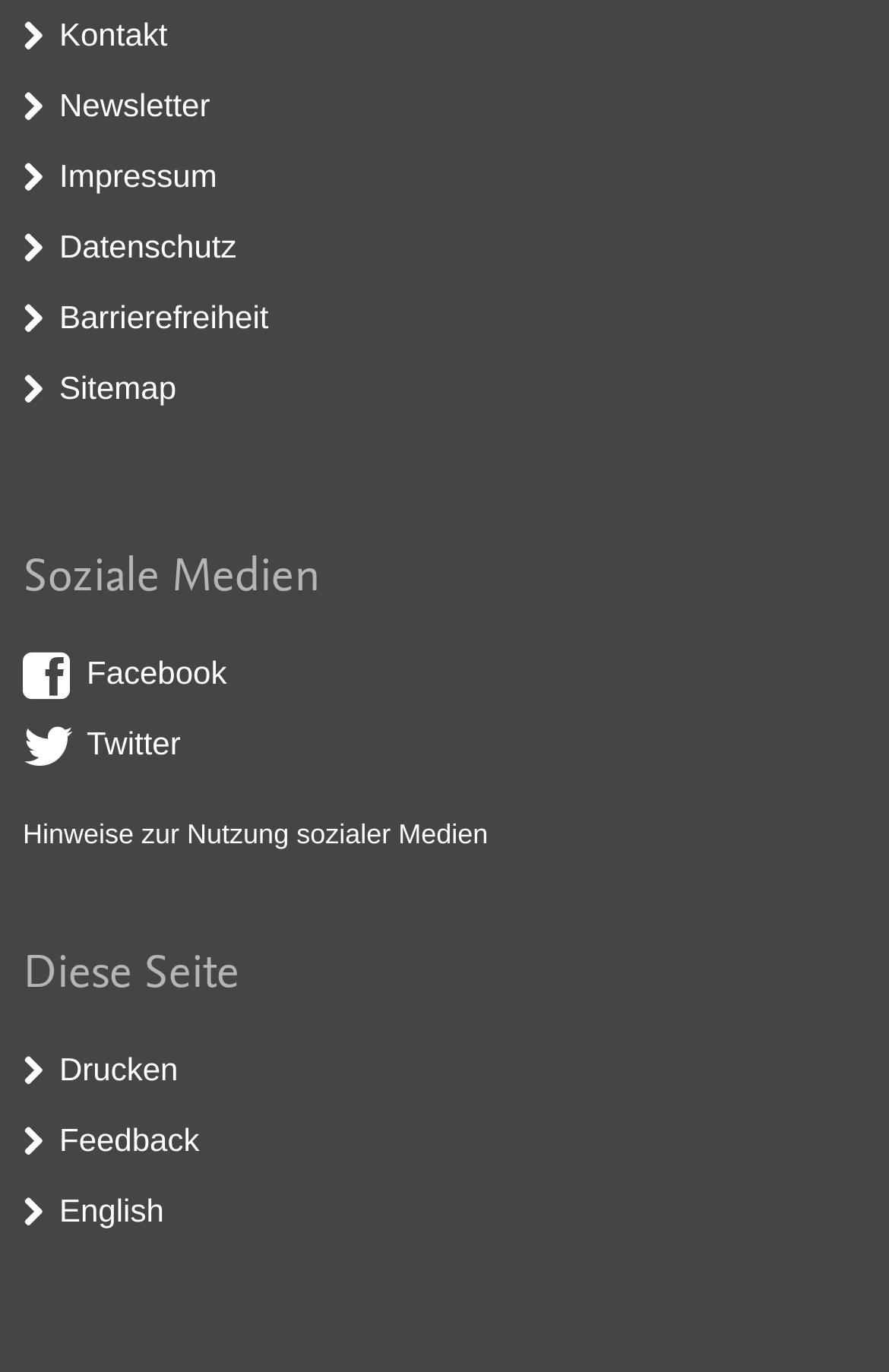Please identify the bounding box coordinates of the area I need to click to accomplish the following instruction: "Click Drucken".

[0.067, 0.765, 0.2, 0.792]